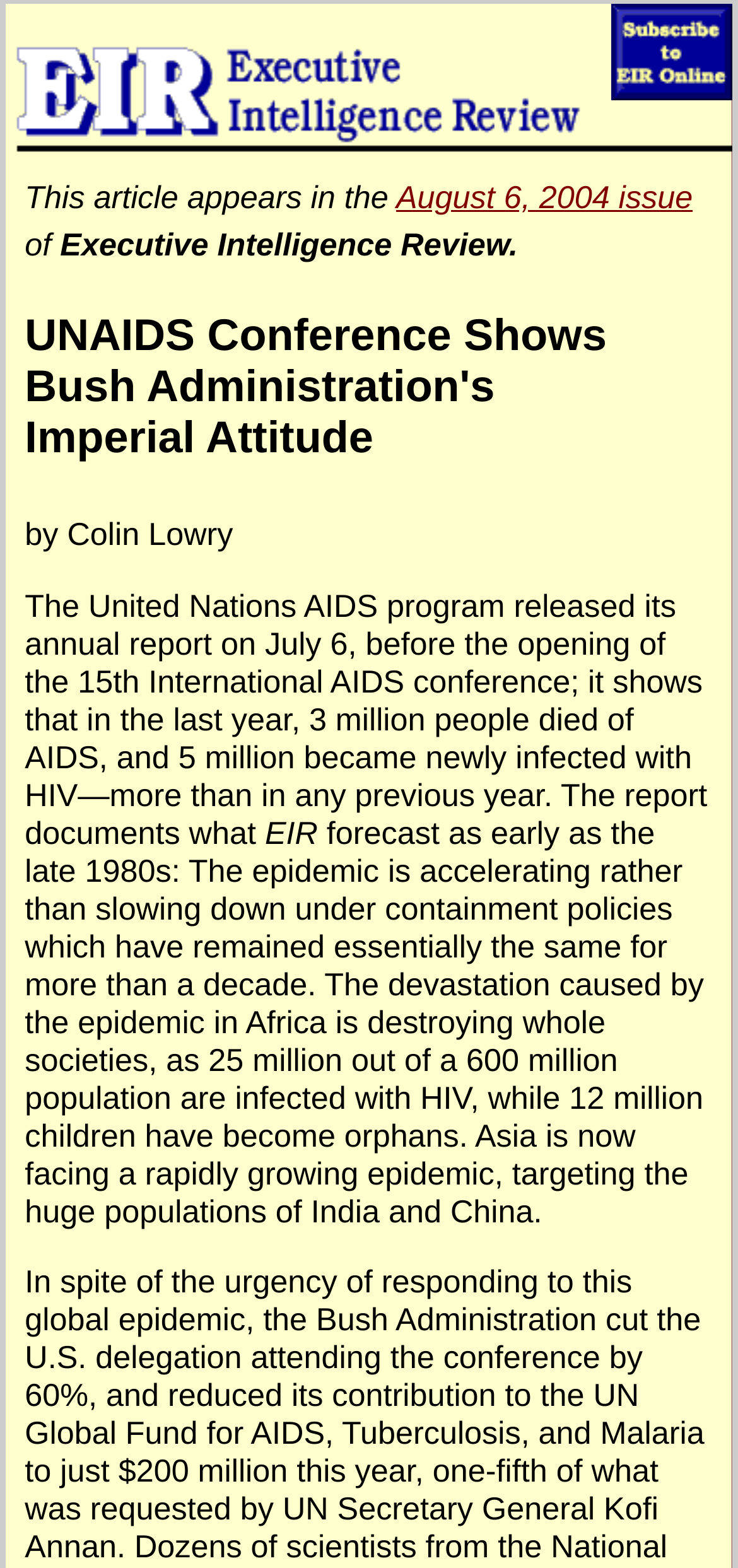What is the name of the publication? Based on the image, give a response in one word or a short phrase.

Executive Intelligence Review